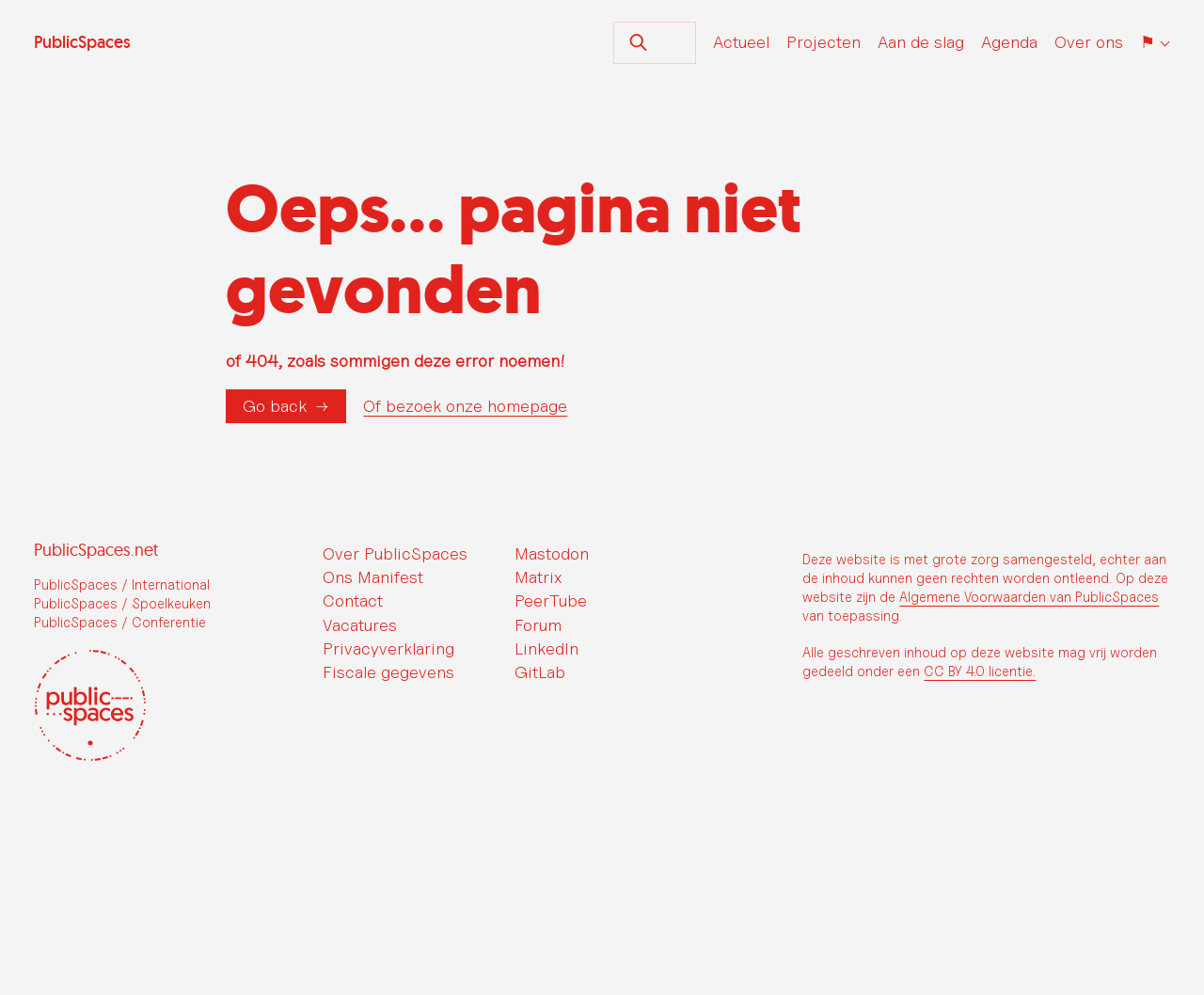For the following element description, predict the bounding box coordinates in the format (top-left x, top-left y, bottom-right x, bottom-right y). All values should be floating point numbers between 0 and 1. Description: Algemene Voorwaarden van PublicSpaces

[0.747, 0.592, 0.963, 0.608]